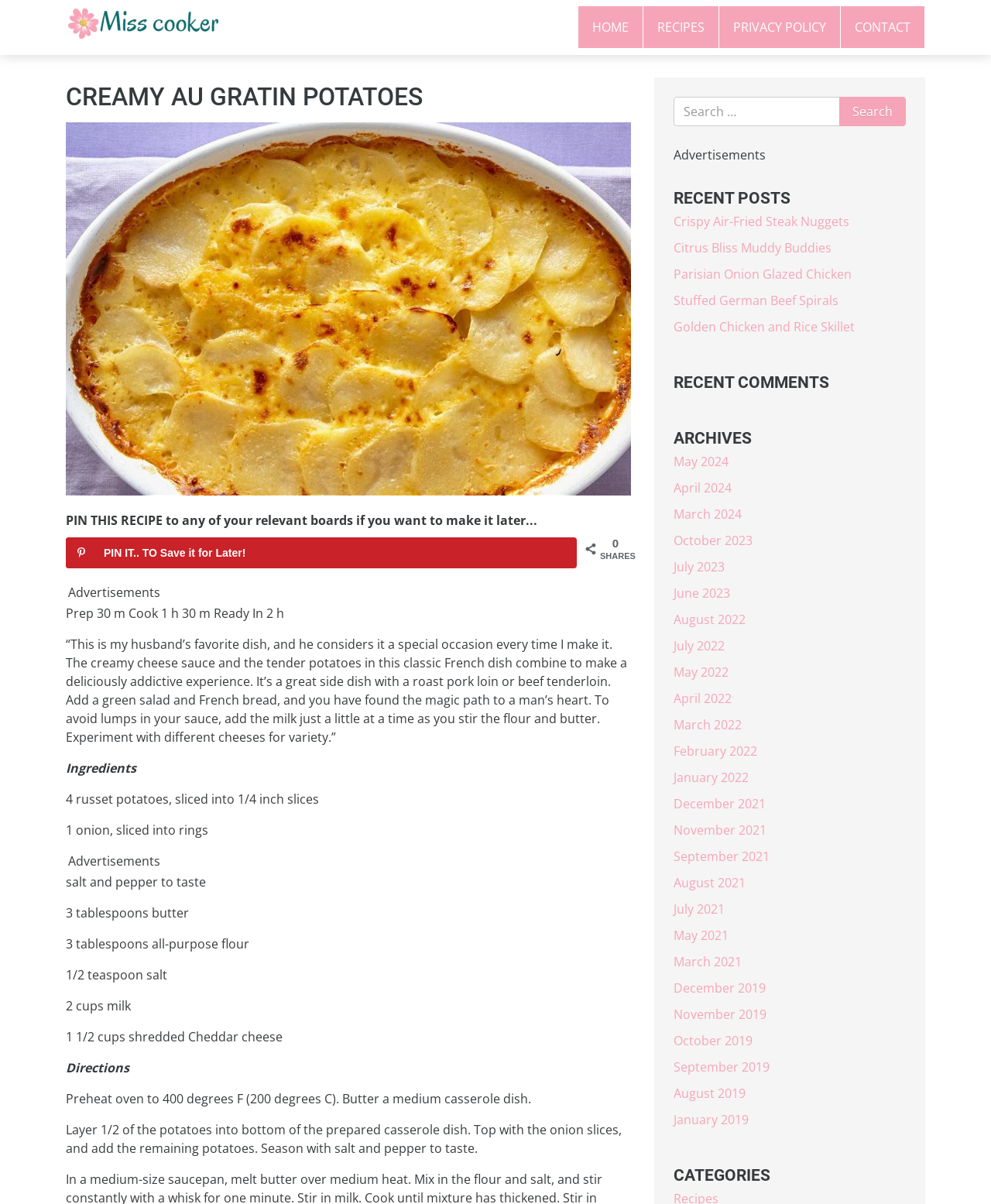What type of cheese is used in this recipe?
Examine the image and provide an in-depth answer to the question.

The type of cheese is mentioned in the ingredient list as '1 1/2 cups shredded Cheddar cheese', which is one of the ingredients required for the recipe.